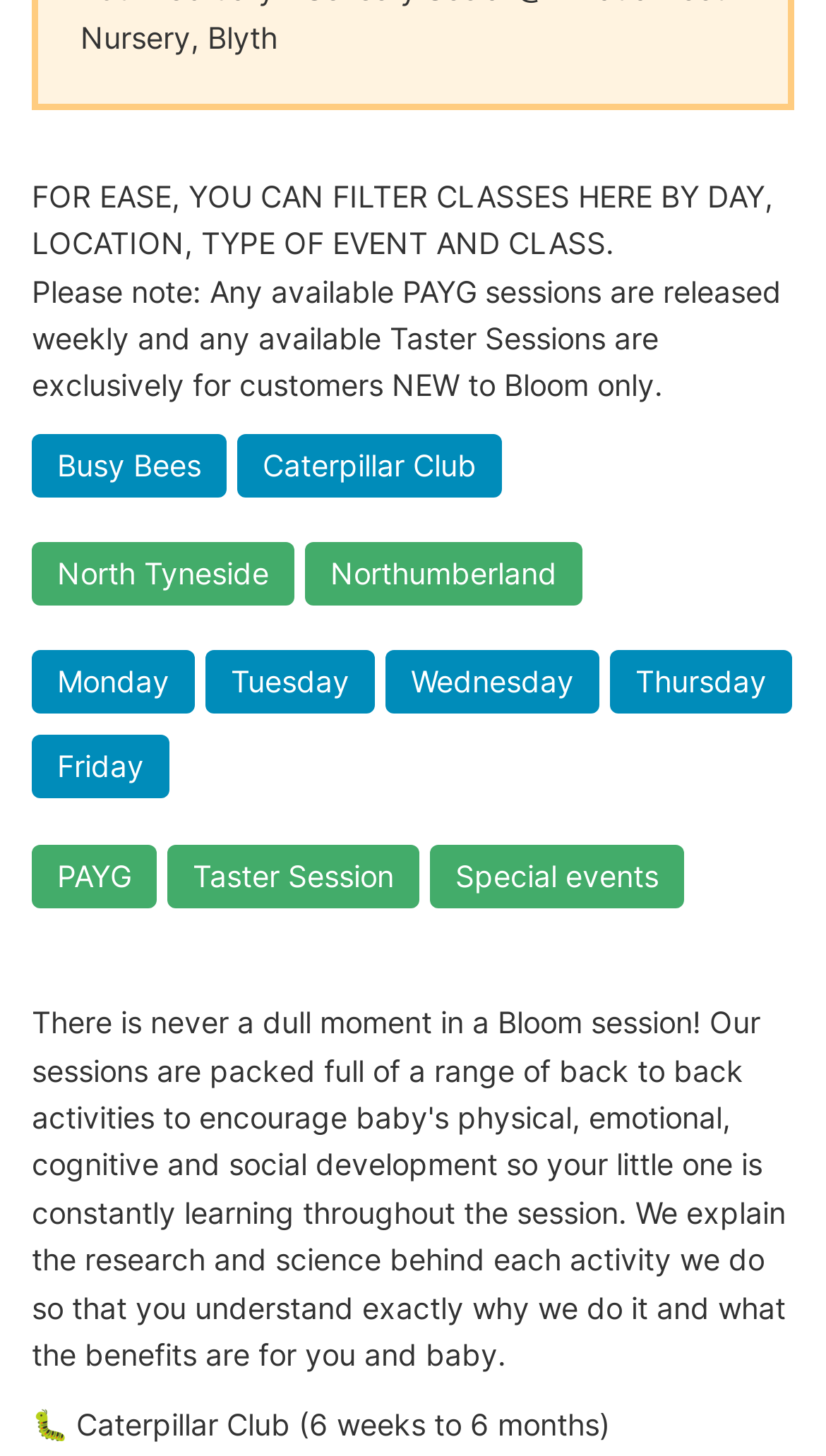What is the purpose of the filter options?
Offer a detailed and full explanation in response to the question.

The webpage provides filter options such as day, location, type of event, and class, which suggests that the purpose of these options is to filter classes based on these criteria, making it easier for users to find specific classes.